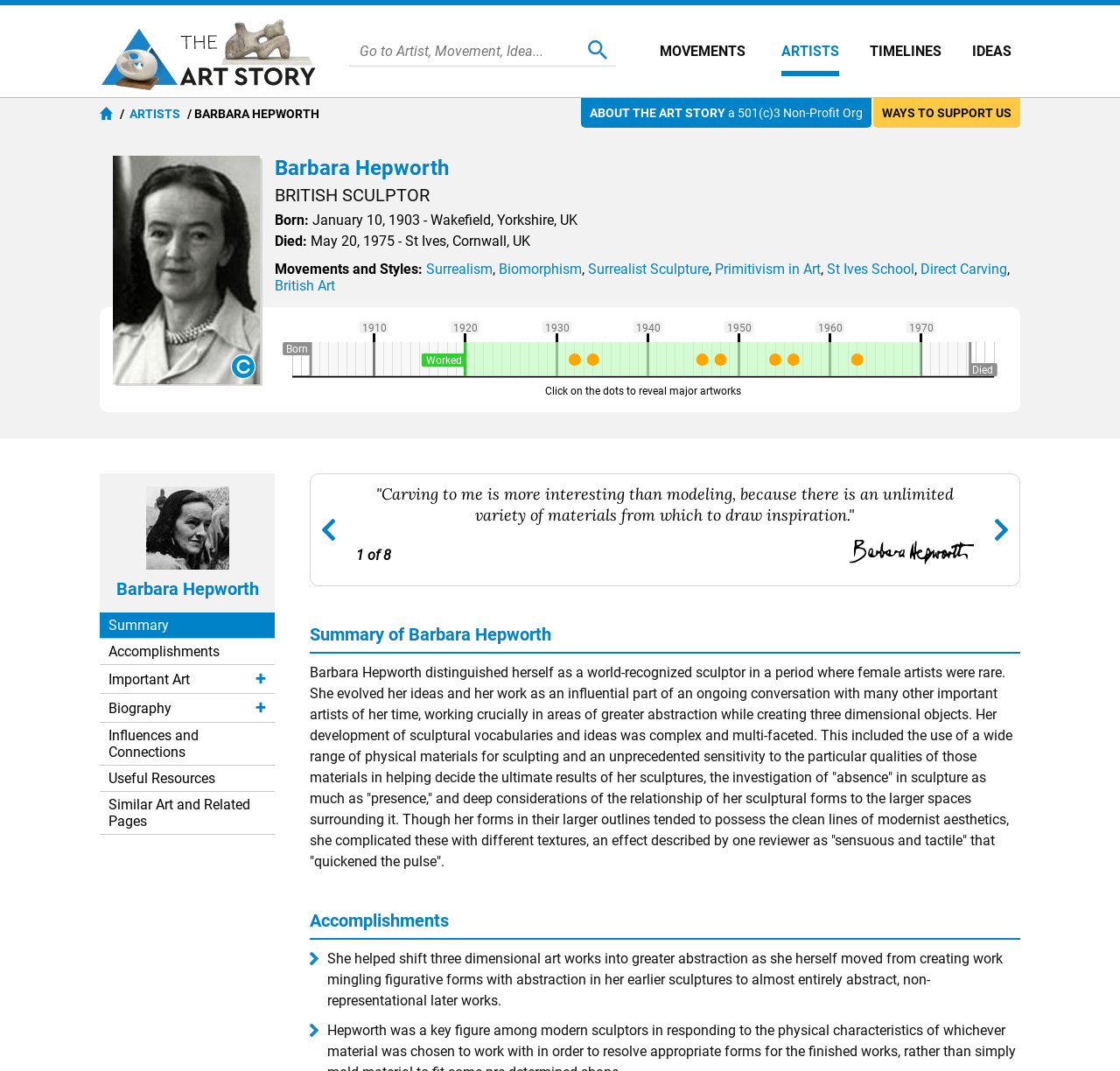Determine the bounding box for the described HTML element: "Surrealist Sculpture". Ensure the coordinates are four float numbers between 0 and 1 in the format [left, top, right, bottom].

[0.525, 0.243, 0.633, 0.259]